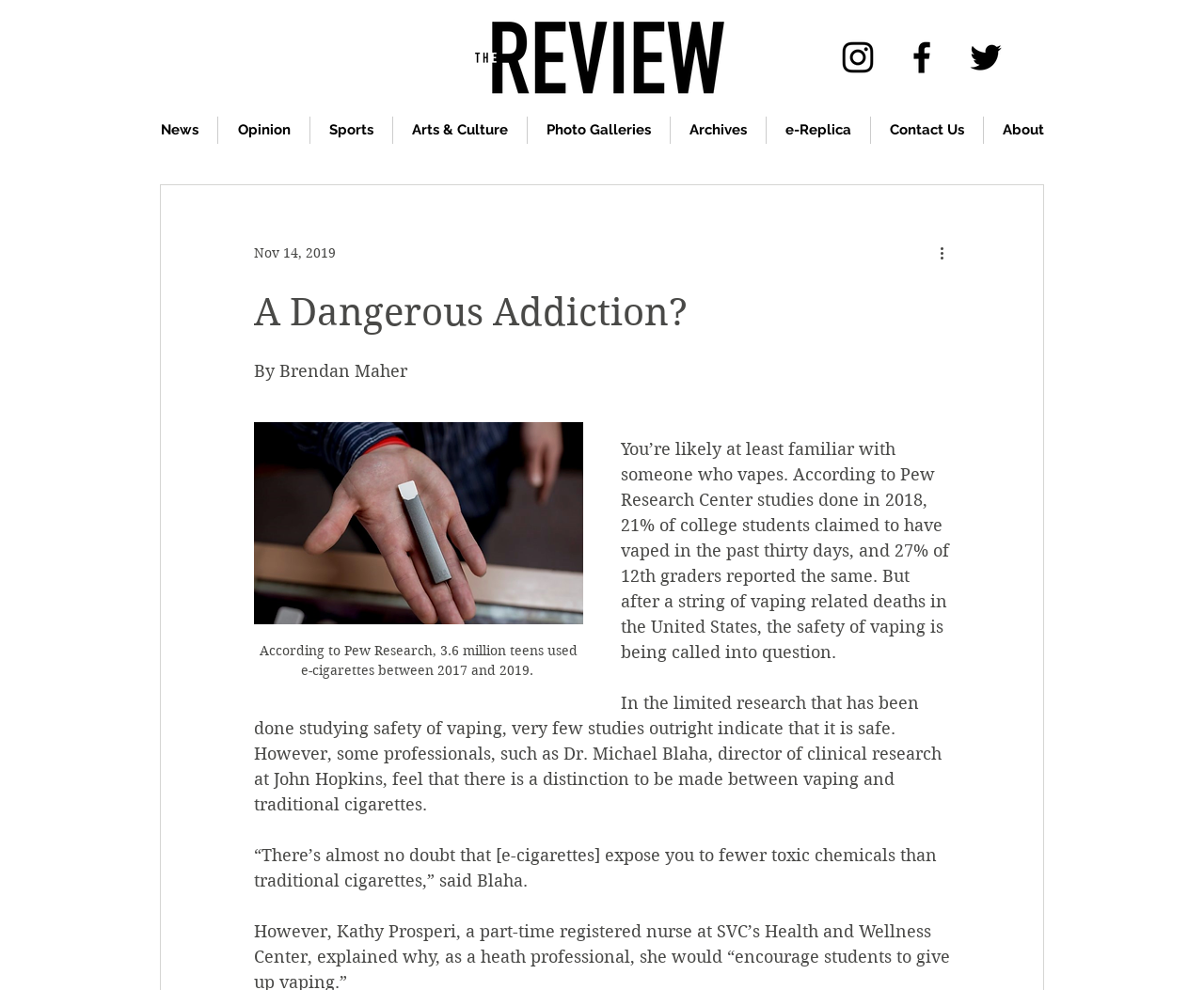How many teens used e-cigarettes between 2017 and 2019?
Please craft a detailed and exhaustive response to the question.

The article states that 'According to Pew Research, 3.6 million teens used e-cigarettes between 2017 and 2019.' This statistic is provided to give an idea of the scope of the vaping problem.